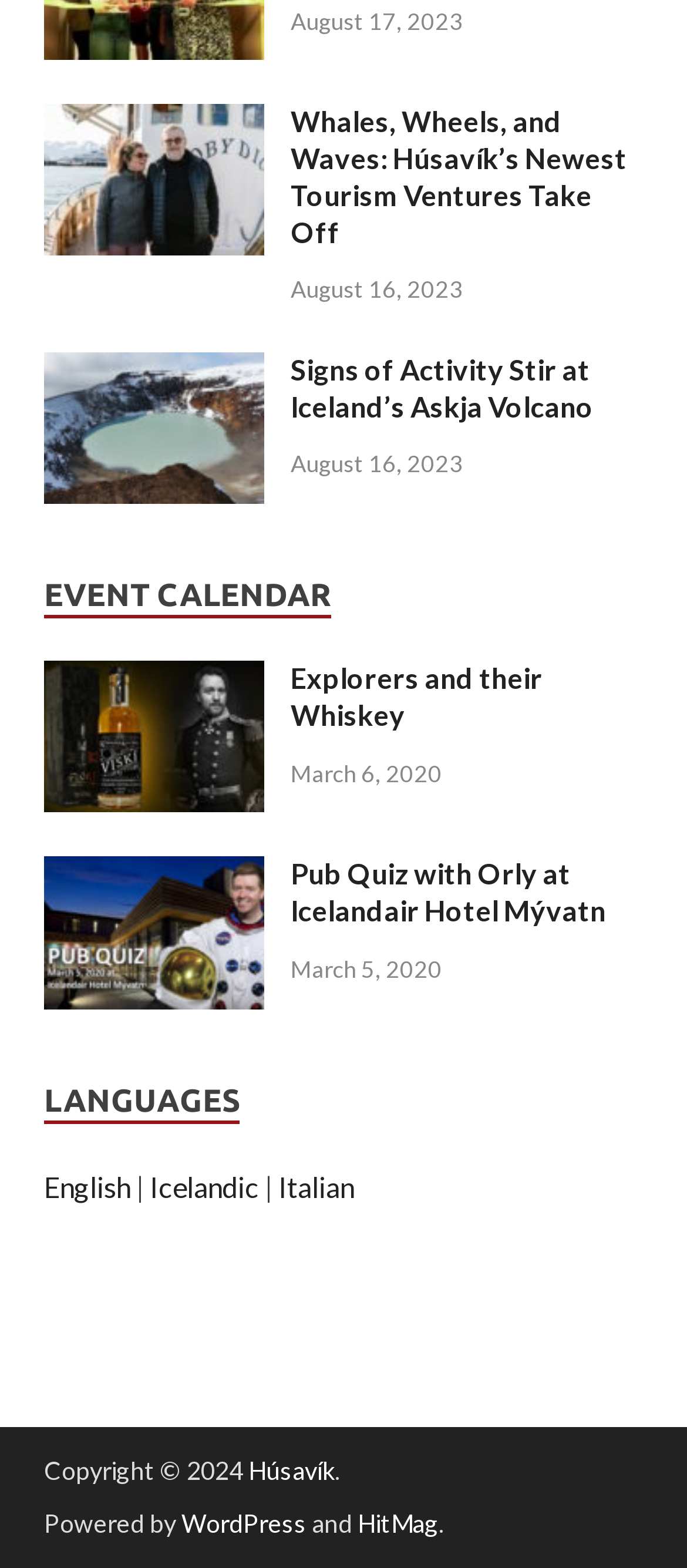Locate the bounding box coordinates of the clickable part needed for the task: "Check event calendar".

[0.064, 0.366, 0.482, 0.395]